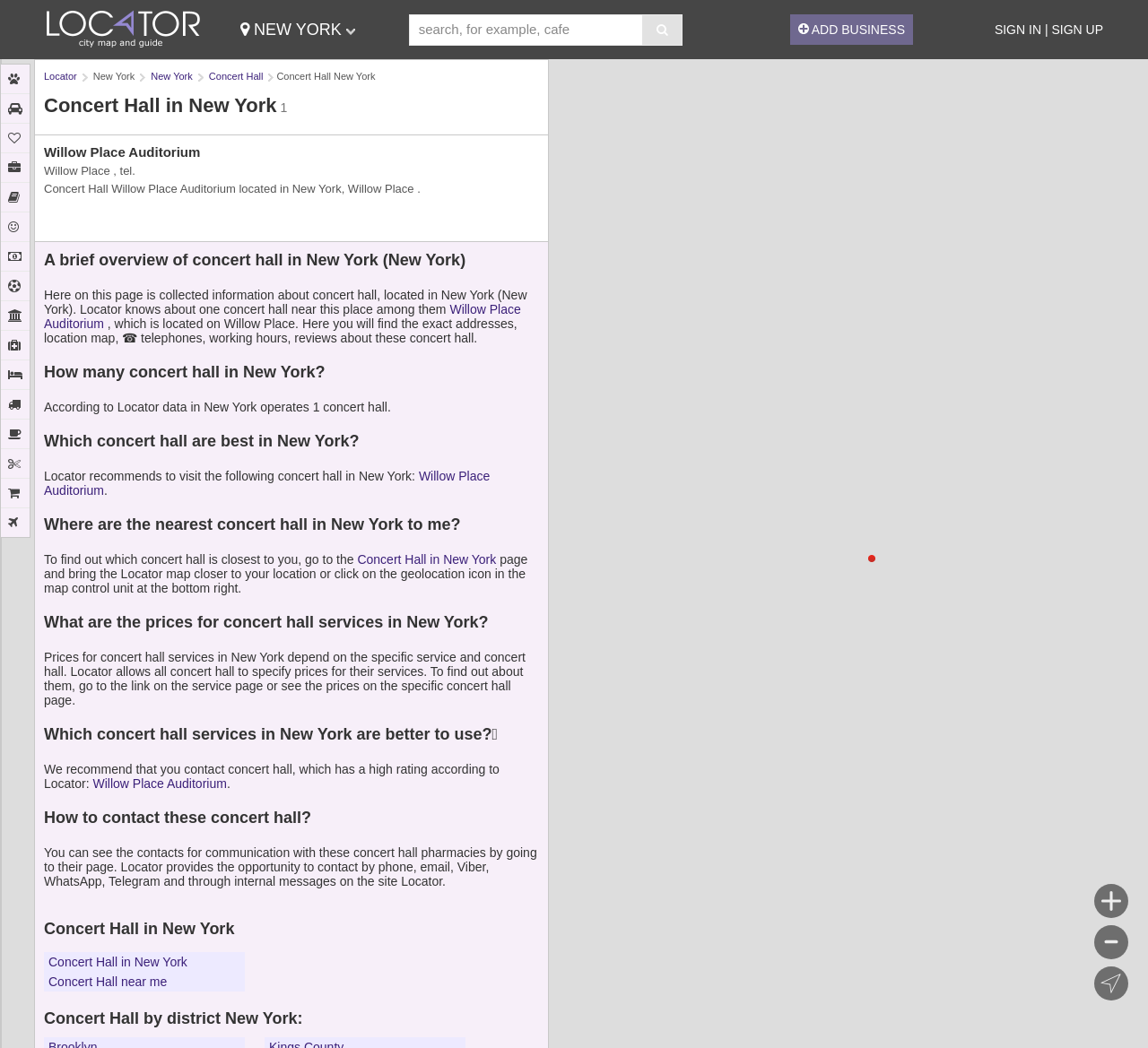Give a complete and precise description of the webpage's appearance.

This webpage is about concert halls in New York, providing a list, map, addresses, and phone numbers. At the top, there is a search bar where users can search for specific concert halls. Next to the search bar, there are buttons to add a business and sign in or sign up.

Below the search bar, there is a heading that reads "Locator New York New York Concert Hall" with links to "Locator", "New York", and "Concert Hall". Underneath, there is a brief overview of concert halls in New York, stating that there is one concert hall near this location.

The webpage then lists information about the concert hall, including its address, telephone number, and a brief description. There are also headings that ask questions such as "How many concert halls are in New York?", "Which concert halls are the best in New York?", and "Where are the nearest concert halls in New York to me?" with corresponding answers and links to more information.

Further down, there are sections that provide information on prices for concert hall services, which concert hall services to use, and how to contact these concert halls. The webpage also has a section that lists concert halls by district in New York.

On the right side of the webpage, there is a list of categories, including animals, automobiles, beauty and spa, business, education, and more. These categories seem to be unrelated to concert halls, but may be part of a larger directory or locator service.

Throughout the webpage, there are various links and buttons that allow users to navigate and find more information about concert halls in New York.